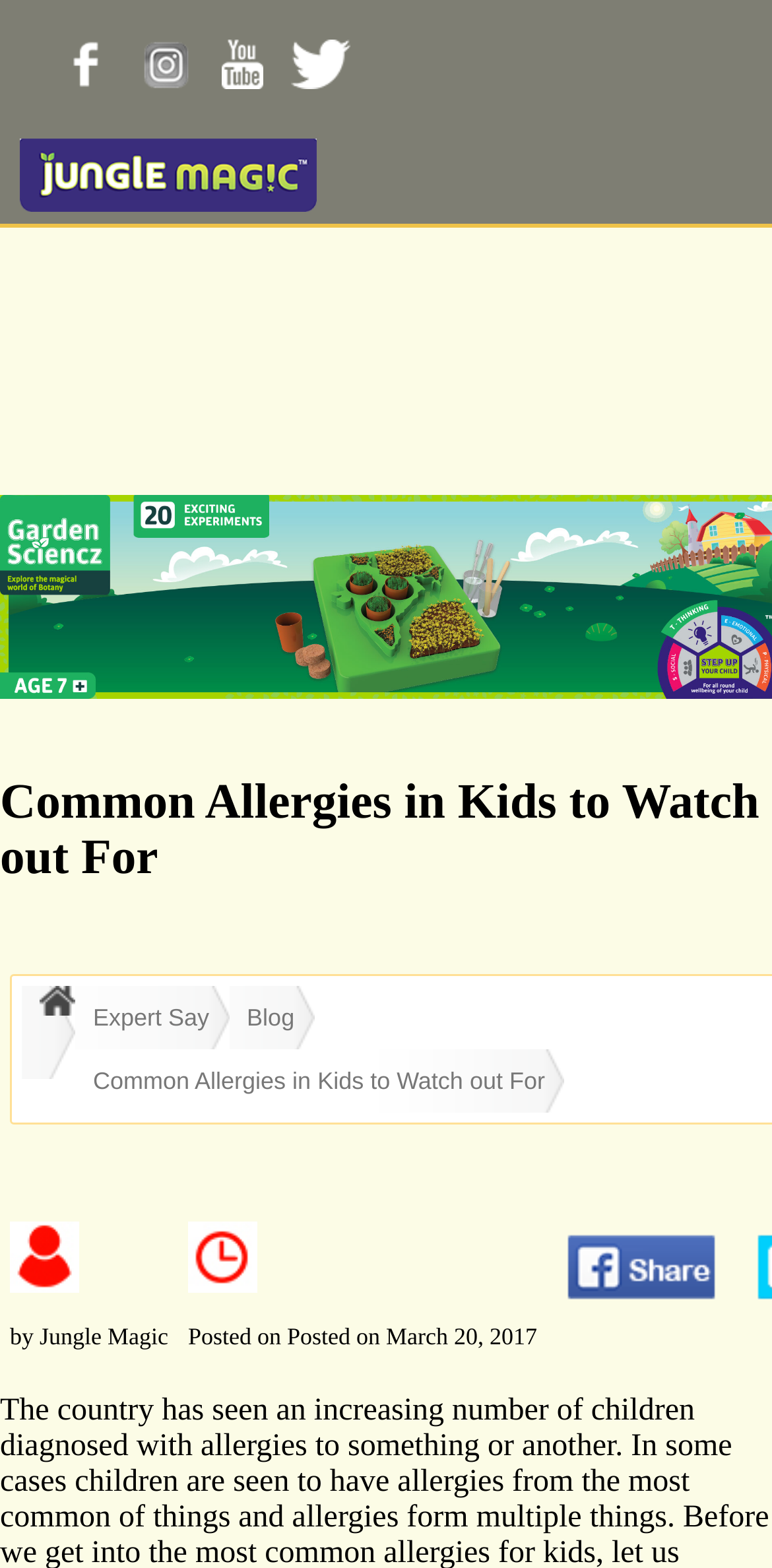What social media platforms are available?
Answer with a single word or short phrase according to what you see in the image.

Facebook, Instagram, YouTube, Twitter